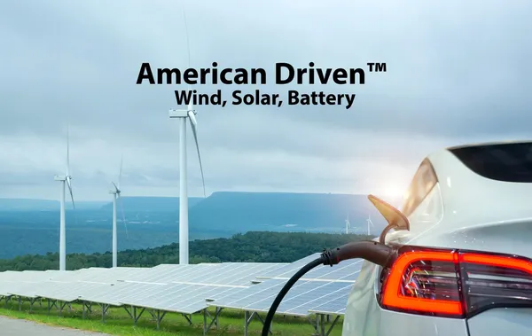What is the electric vehicle doing in the image?
Observe the image and answer the question with a one-word or short phrase response.

Charging